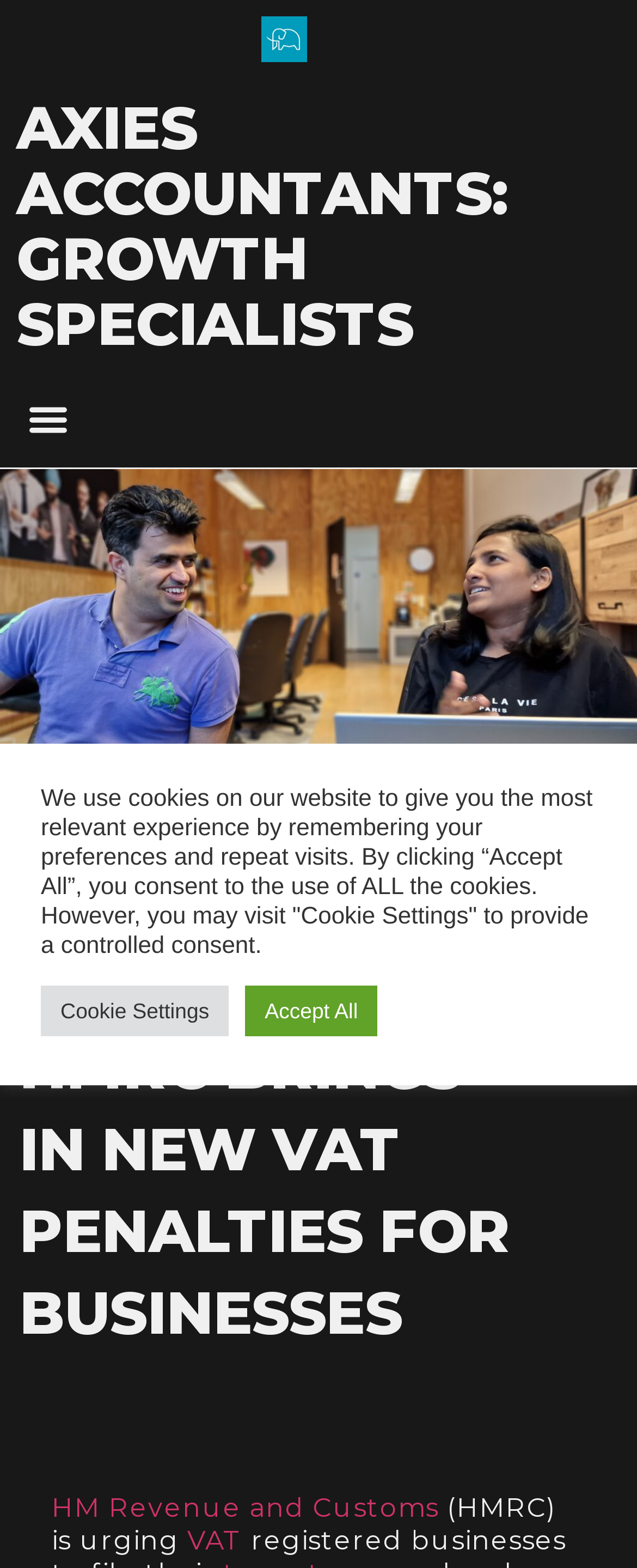From the element description: "Axies Accountants: Growth Specialists", extract the bounding box coordinates of the UI element. The coordinates should be expressed as four float numbers between 0 and 1, in the order [left, top, right, bottom].

[0.026, 0.058, 0.797, 0.229]